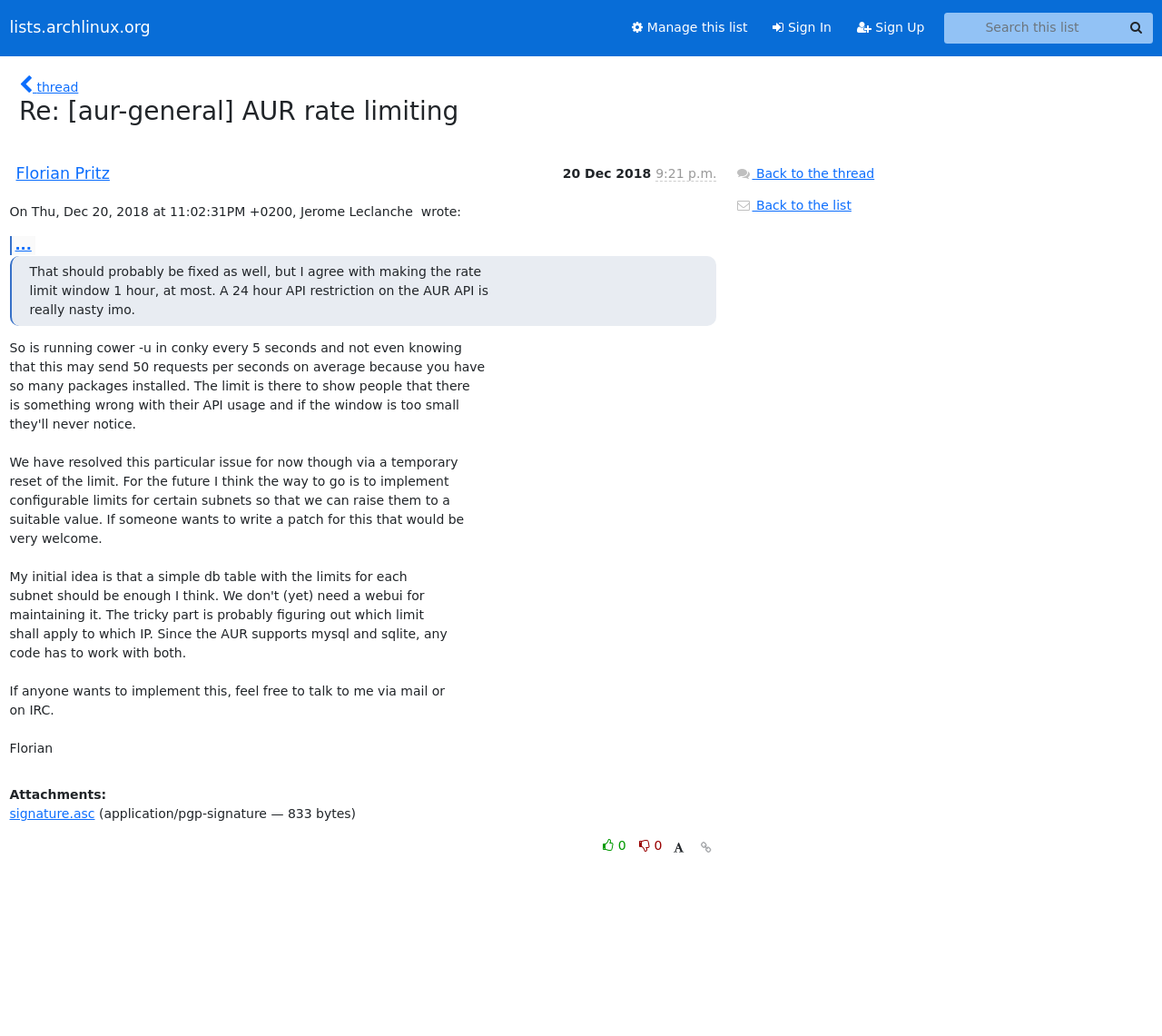Refer to the image and answer the question with as much detail as possible: What is the attachment file name?

I found the attachment file name by looking at the link 'signature.asc' which is located near the 'Attachments:' text.